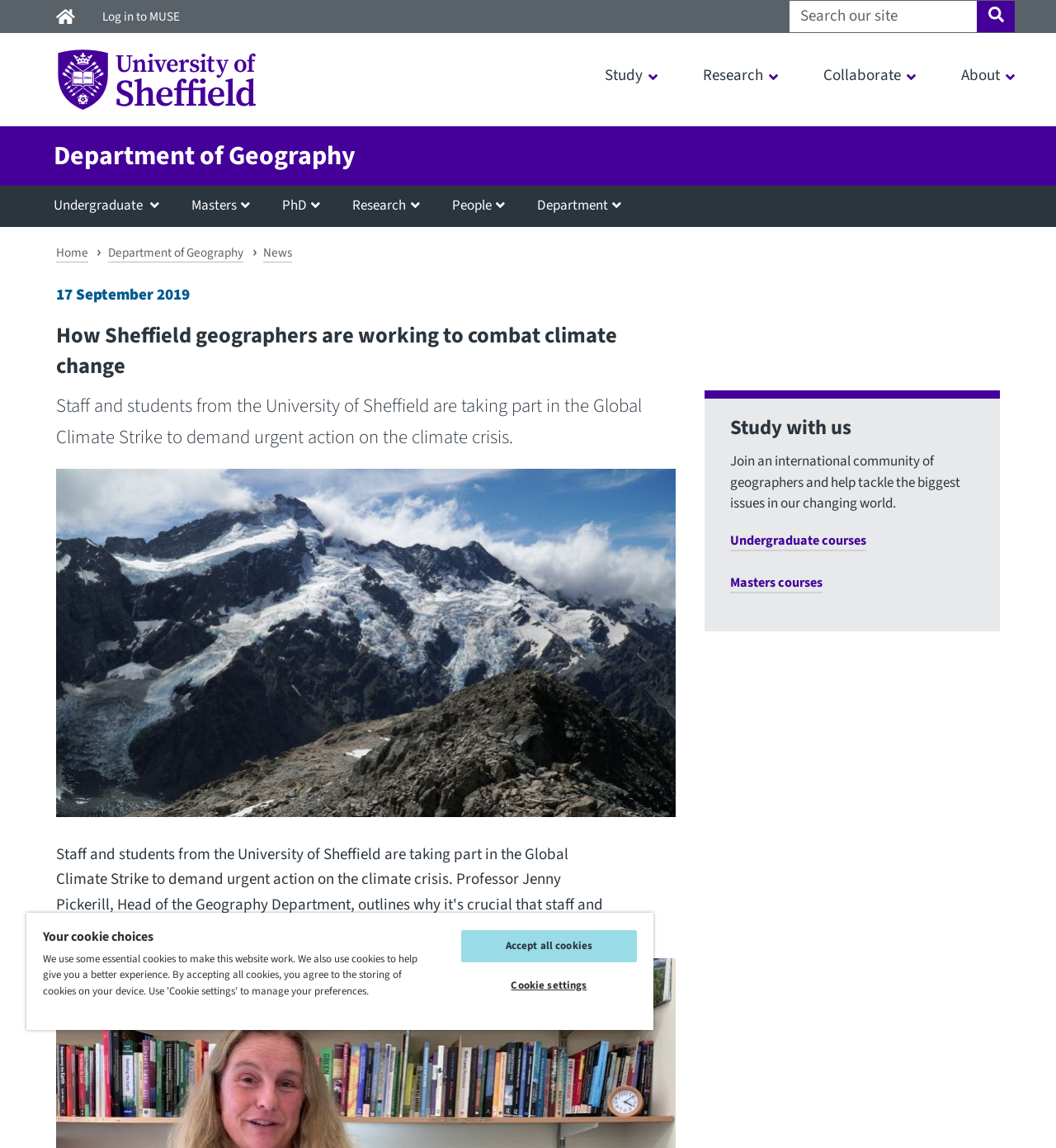What is the purpose of the 'You are here' navigation?
Provide a thorough and detailed answer to the question.

I found the answer by analyzing the 'You are here' navigation element. It contains a series of links that show the current location of the user on the website. This suggests that the purpose of this navigation is to help users understand their current position on the website.